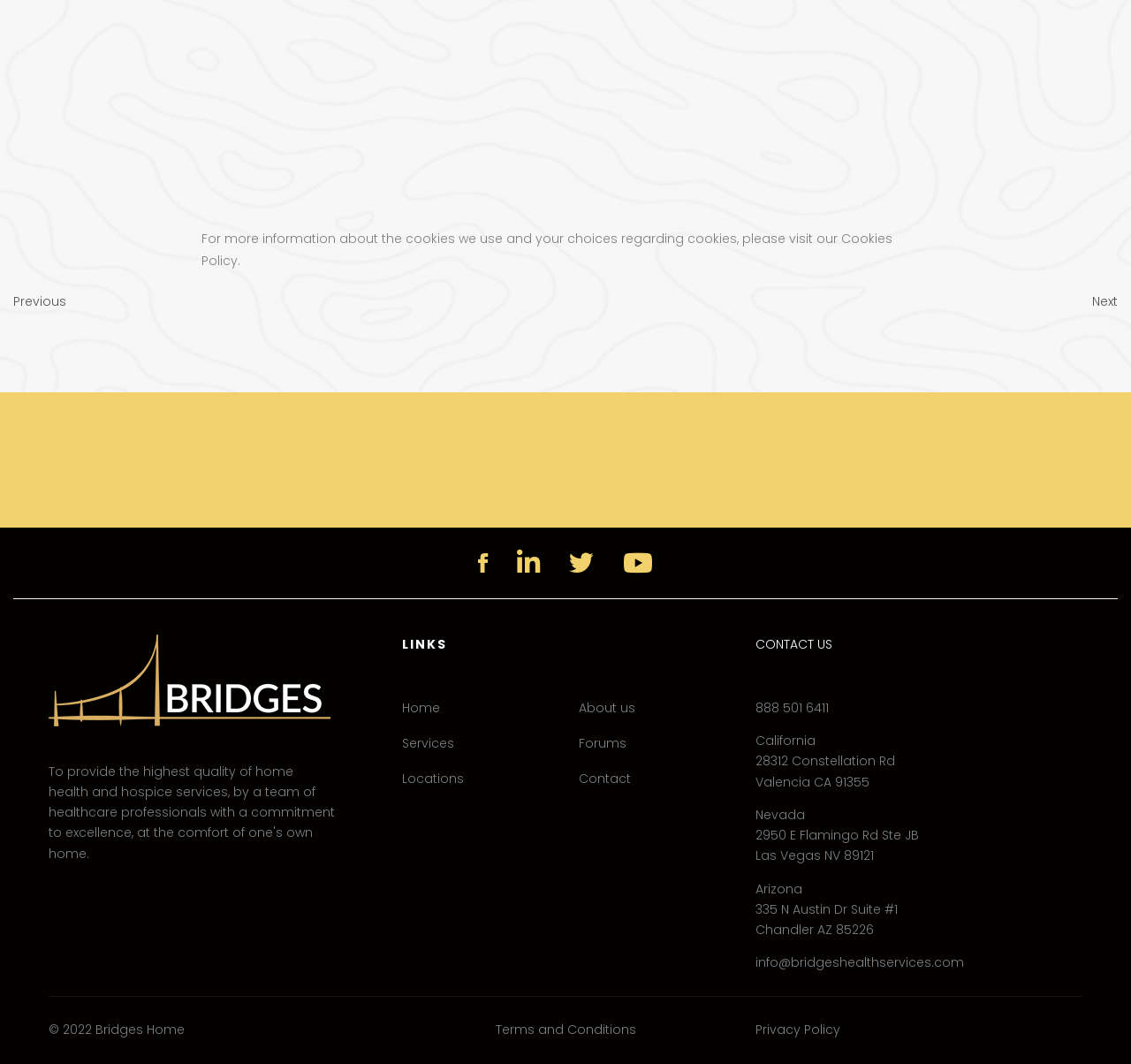Determine the bounding box coordinates of the clickable region to carry out the instruction: "Click on the 'Contact Now' button".

[0.868, 0.411, 0.988, 0.452]